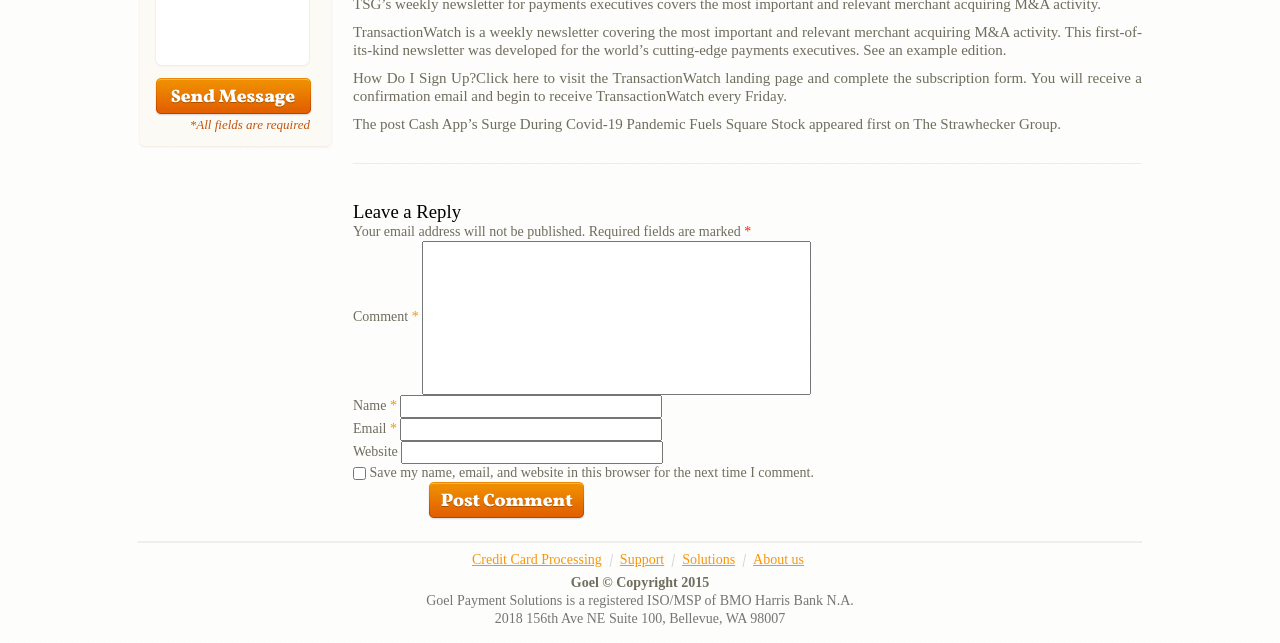From the webpage screenshot, predict the bounding box of the UI element that matches this description: "Credit Card Processing".

[0.369, 0.858, 0.47, 0.882]